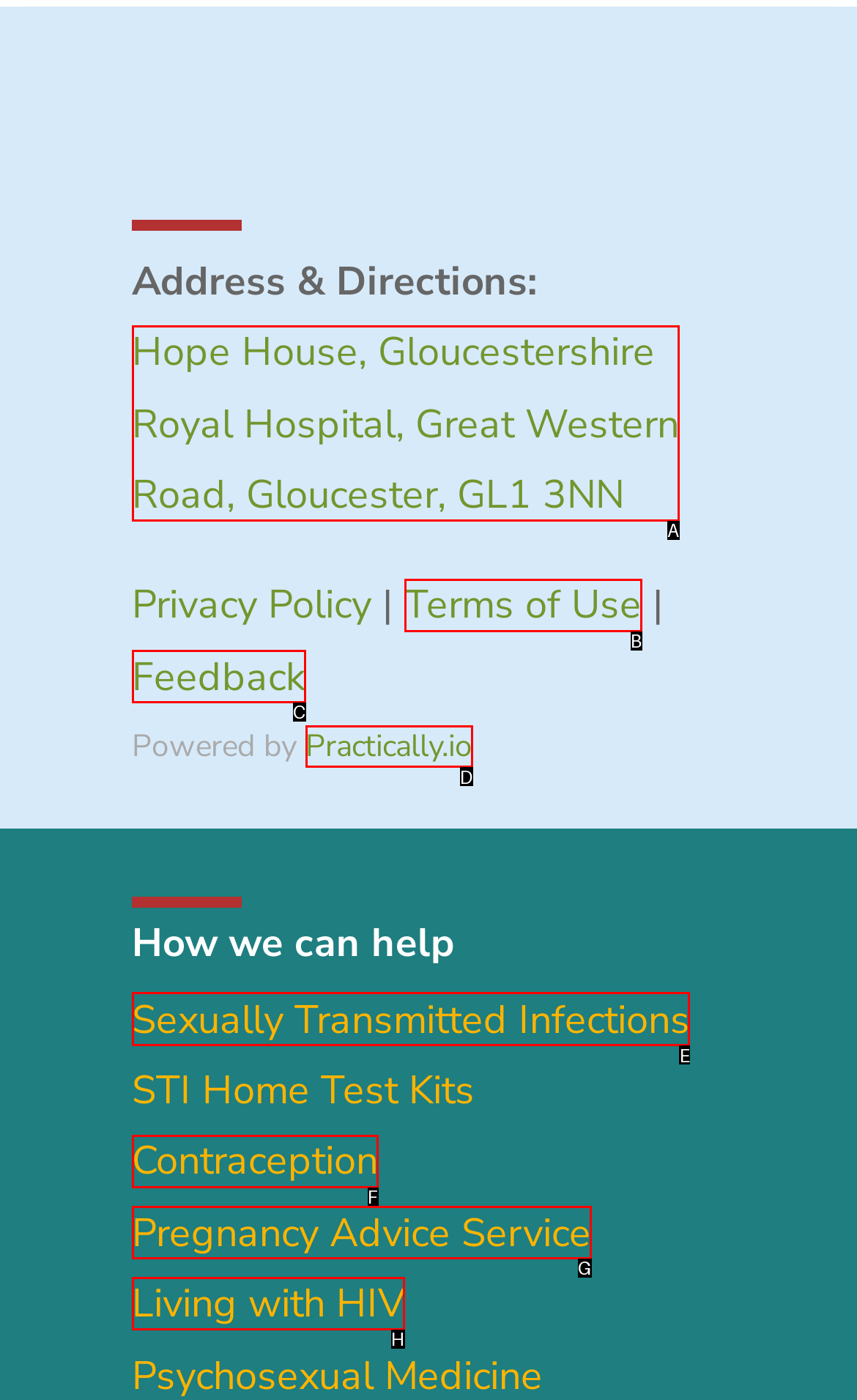What option should I click on to execute the task: Learn about sexually transmitted infections? Give the letter from the available choices.

E